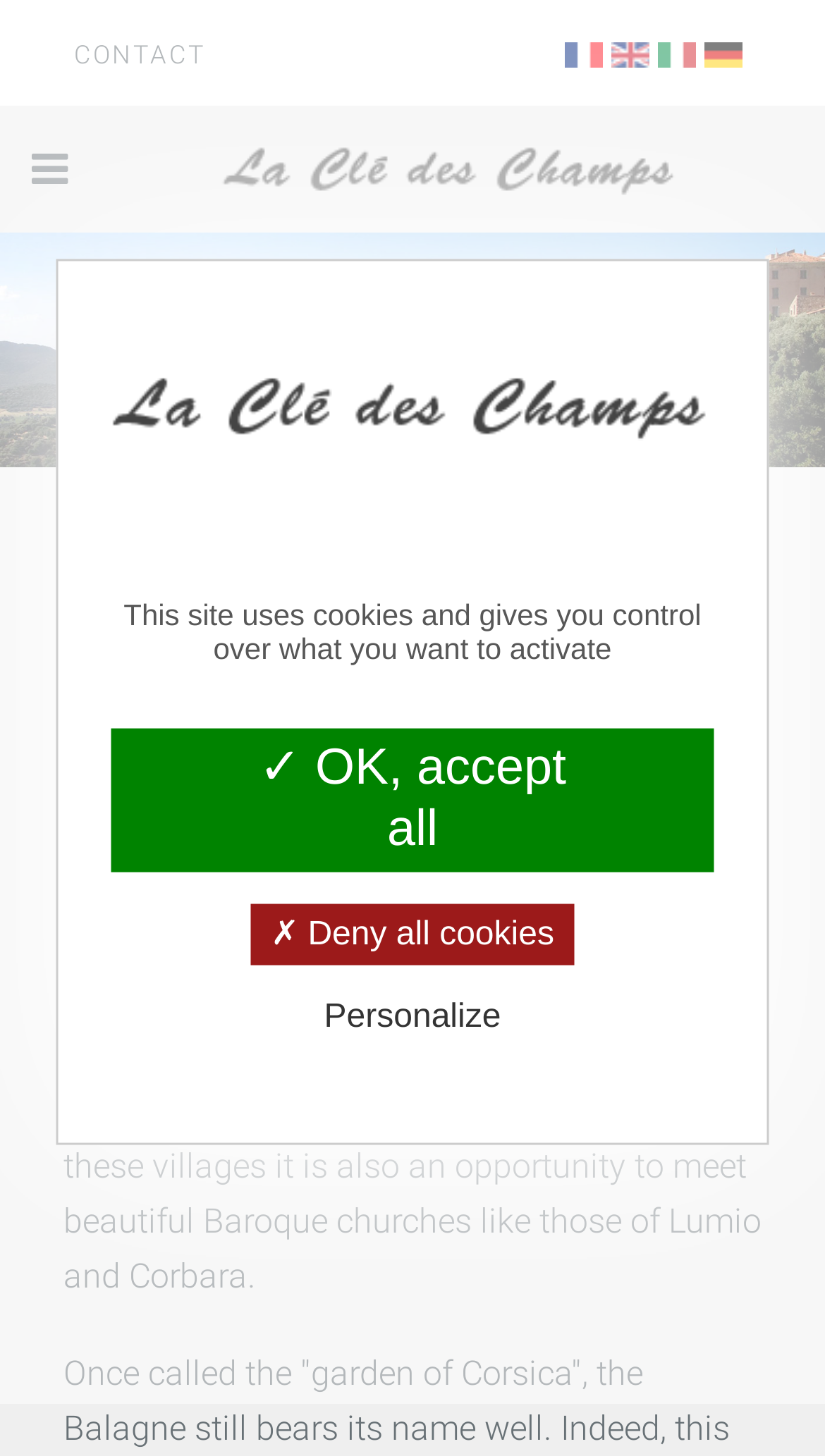Give a detailed account of the webpage.

This webpage is about a beachfront camping site called "La Clé des Champs" in Calvi, offering rental holiday bungalows and chalets. 

At the top left, there is a language selection section with links to switch between French, English, Italian, and German, each accompanied by a small flag icon. 

To the right of the language selection, there is a "CONTACT" link. 

Below the language selection, there is a large image that spans the entire width of the page, likely showcasing the camping site or its surroundings. 

Above the image, there is a heading that reads "The area", followed by a paragraph of text that describes the Balagne region, mentioning its fertile hills, pleasant seaside resorts, and several nearby towns. 

At the top right, there is a small link with a briefcase icon, labeled "Offre Site Vitrine". 

At the very bottom of the page, there is a cookies management panel with a heading and a paragraph of text explaining the site's cookie usage. Below the text, there are three buttons: "OK, accept all", "Deny all cookies", and "Personalize (modal window)".